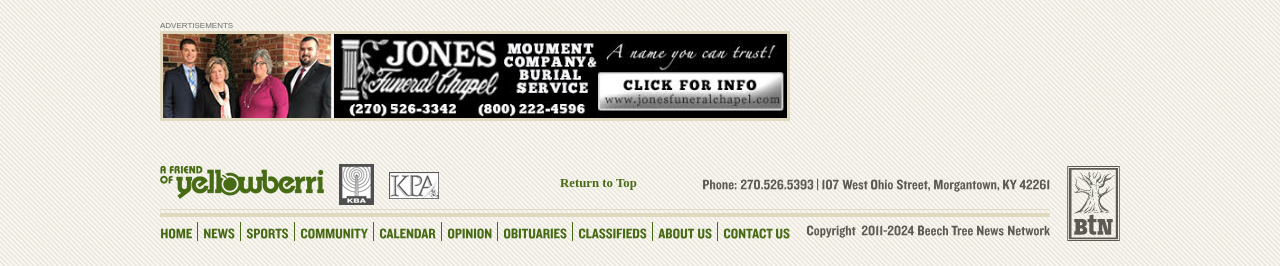Find the coordinates for the bounding box of the element with this description: "Return to Top".

[0.438, 0.66, 0.498, 0.716]